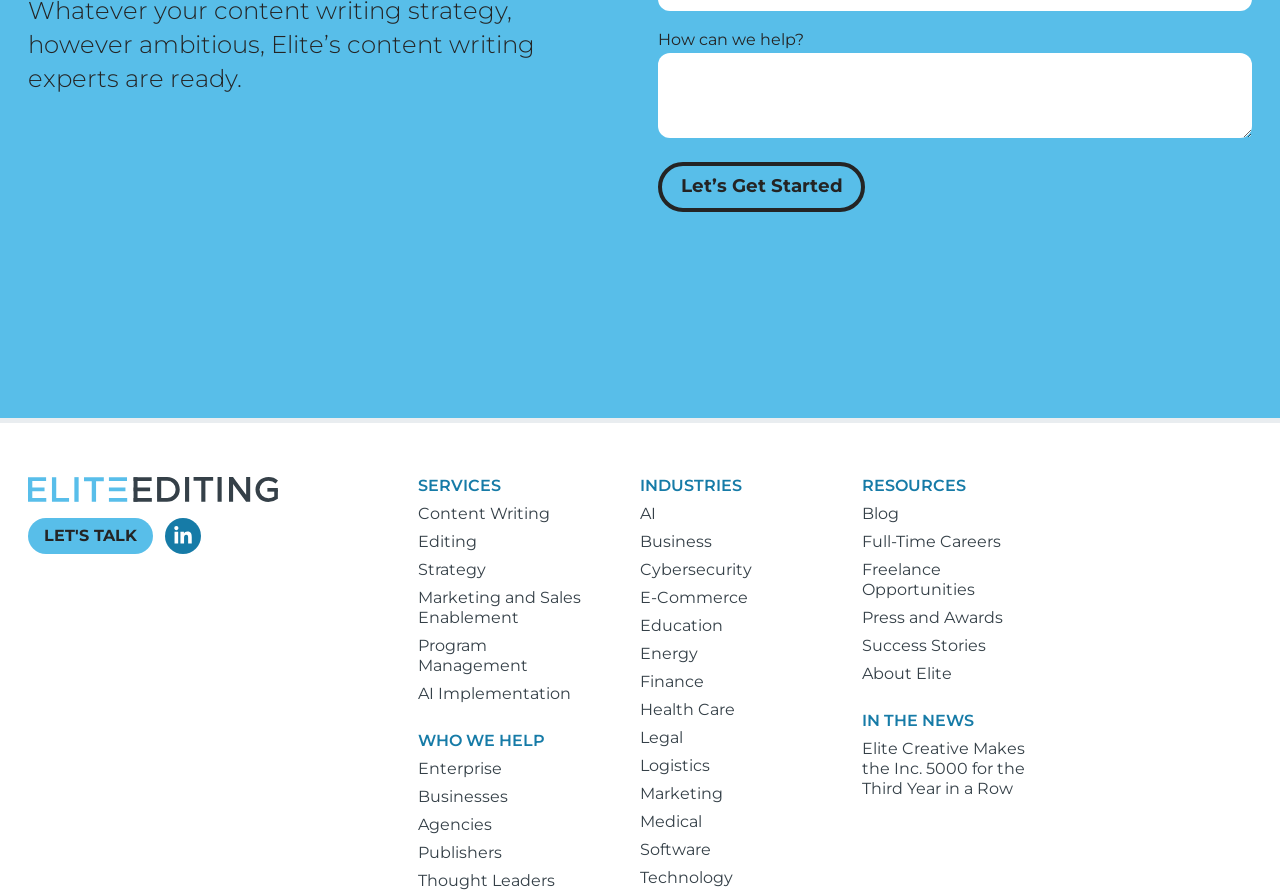What is the company name displayed on the webpage?
Please answer the question with as much detail and depth as you can.

The company name 'Elite Editing' is displayed on the webpage, which can be found on the top-left corner of the webpage, above the 'LET'S TALK' link.